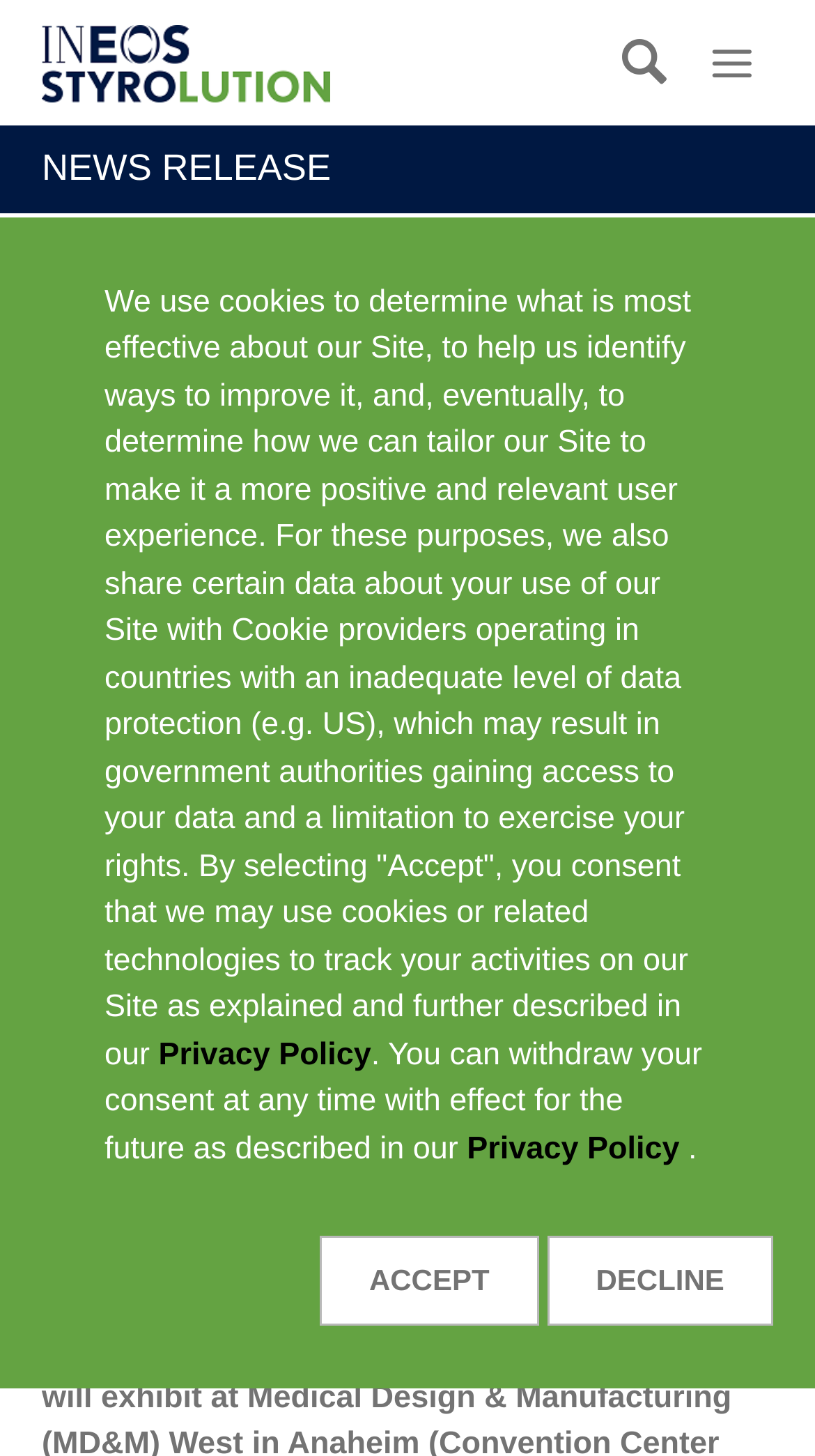Ascertain the bounding box coordinates for the UI element detailed here: "Back". The coordinates should be provided as [left, top, right, bottom] with each value being a float between 0 and 1.

[0.051, 0.182, 0.16, 0.206]